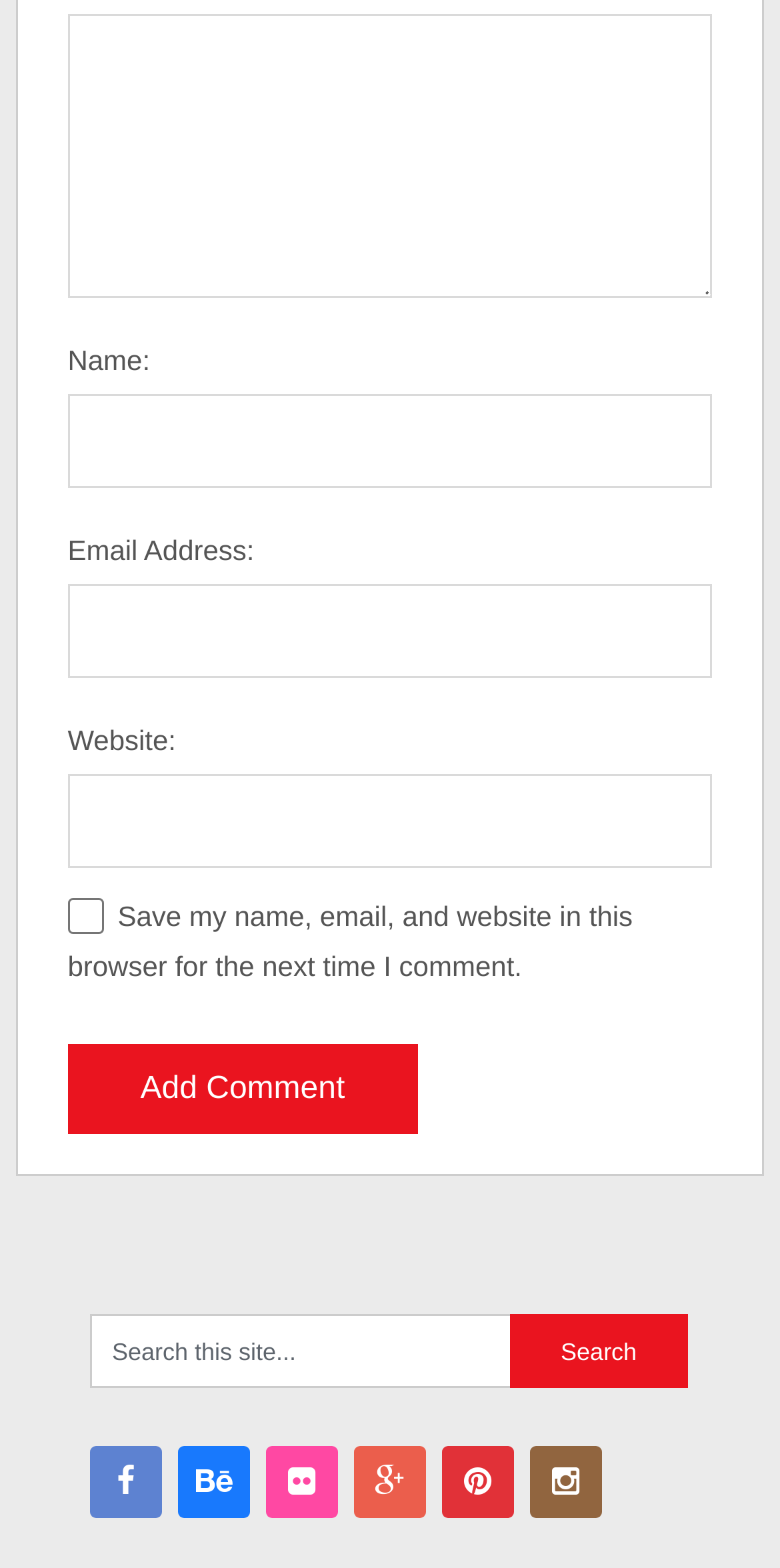Please identify the bounding box coordinates of the clickable region that I should interact with to perform the following instruction: "Type your name". The coordinates should be expressed as four float numbers between 0 and 1, i.e., [left, top, right, bottom].

[0.087, 0.251, 0.913, 0.311]